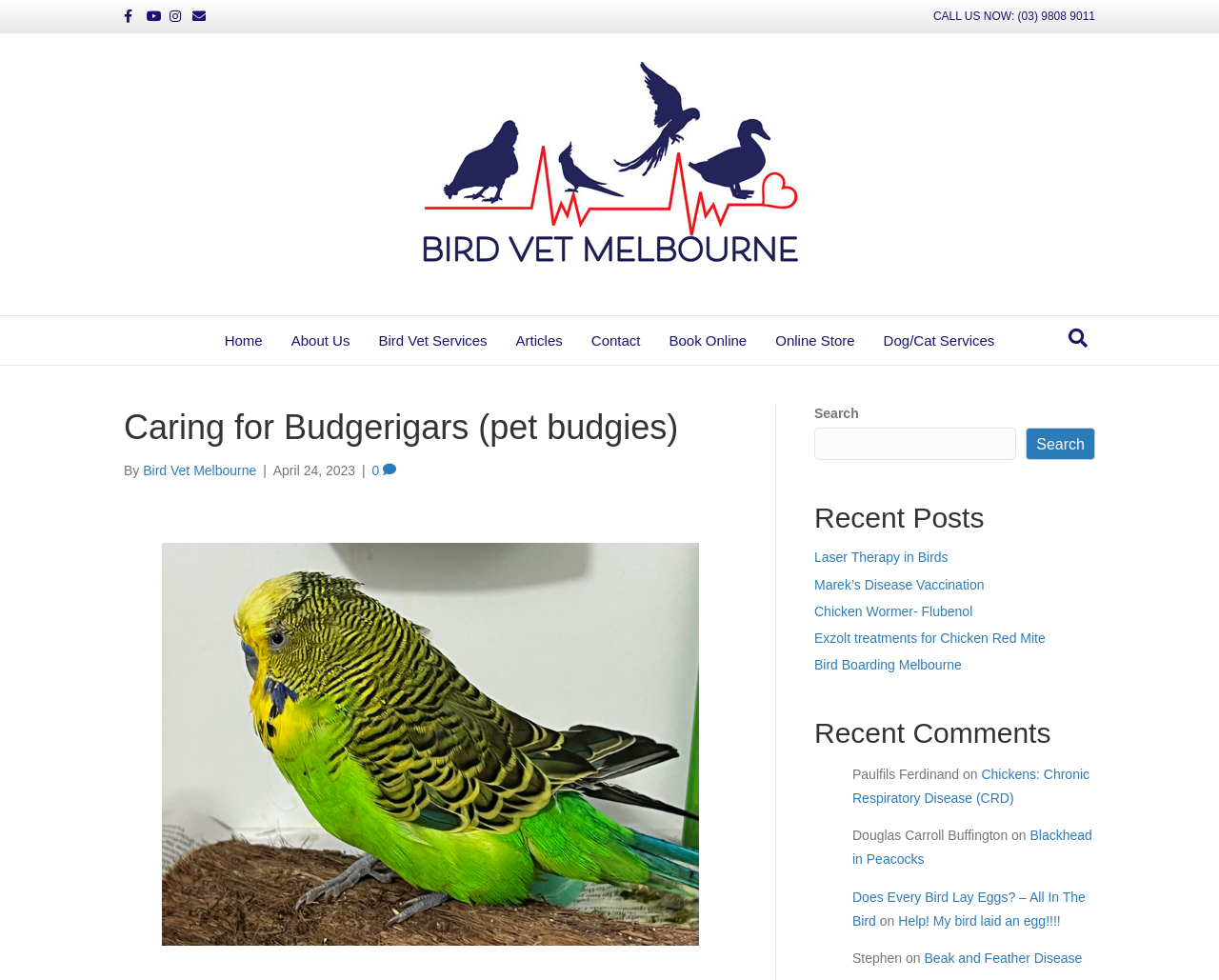Bounding box coordinates are given in the format (top-left x, top-left y, bottom-right x, bottom-right y). All values should be floating point numbers between 0 and 1. Provide the bounding box coordinate for the UI element described as: Online Store

[0.624, 0.323, 0.713, 0.372]